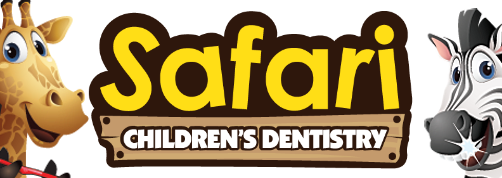Give a meticulous account of what the image depicts.

The image features a playful and engaging logo for "Safari Children's Dentistry." The design prominently displays the word "Safari" in bold, yellow letters at the top, set against a brown wood-like background. Below, the phrase "CHILDREN'S DENTISTRY" is presented in a bright white font, emphasizing the focus on pediatric dental care. Flanking the text are whimsical cartoon characters: a friendly giraffe on the left, adorned with a colorful collar, and a cheerful zebra on the right, both contributing to a fun and inviting atmosphere that appeals to children and parents alike. This logo effectively conveys a sense of adventure and joy, making dental visits less intimidating for young patients.